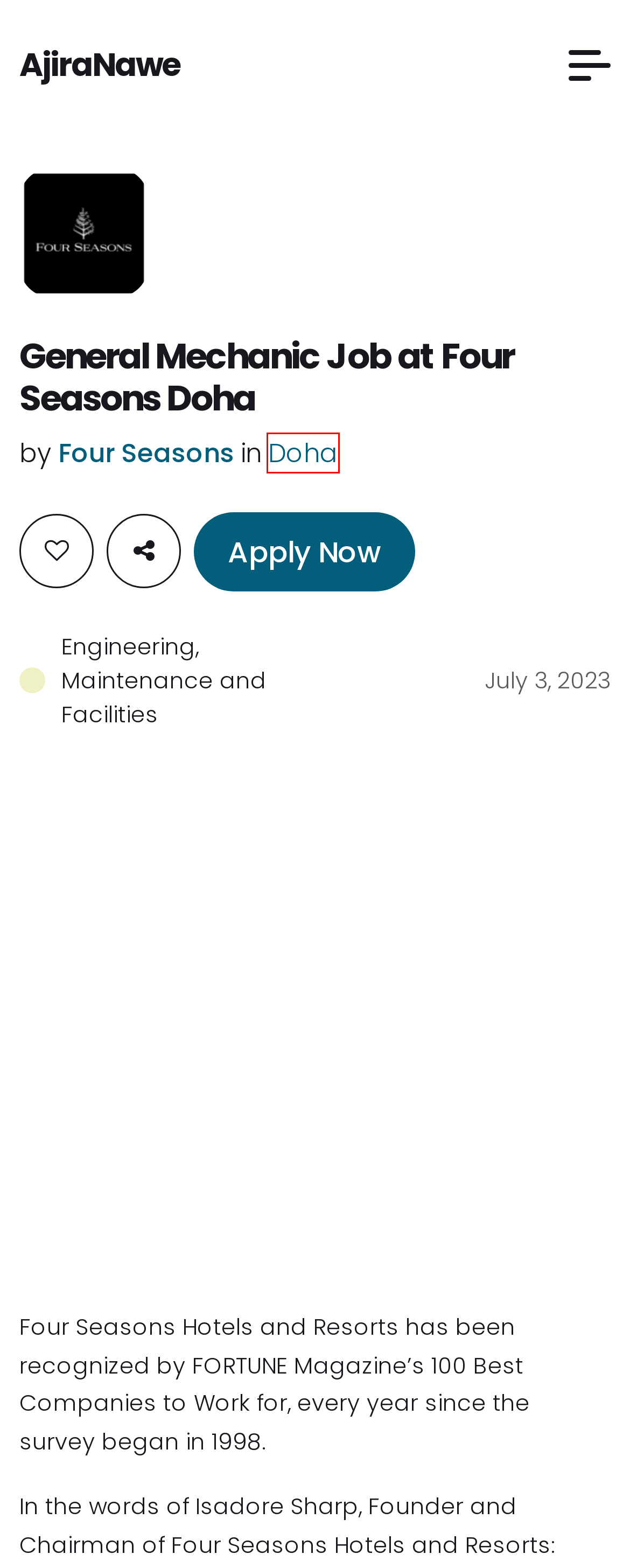You have a screenshot of a webpage with an element surrounded by a red bounding box. Choose the webpage description that best describes the new page after clicking the element inside the red bounding box. Here are the candidates:
A. Diagnostic Technician Job At Al-Futtaim Doha | AjiraNawe
B. Finance & Planning Analyst Job At Majid Al Futtaim Dubai | AjiraNawe
C. Hostess - Seasons Tea Lounge Job At Four Seasons Doha | AjiraNawe
D. Frequently Asked Questions | AjiraNawe
E. Four Seasons | AjiraNawe
F. Best Open Jobs 2024 | AjiraNawe
G. Dim Sum Chef Job At Four Seasons London | AjiraNawe
H. AjiraNawe | Career Search Platform

F